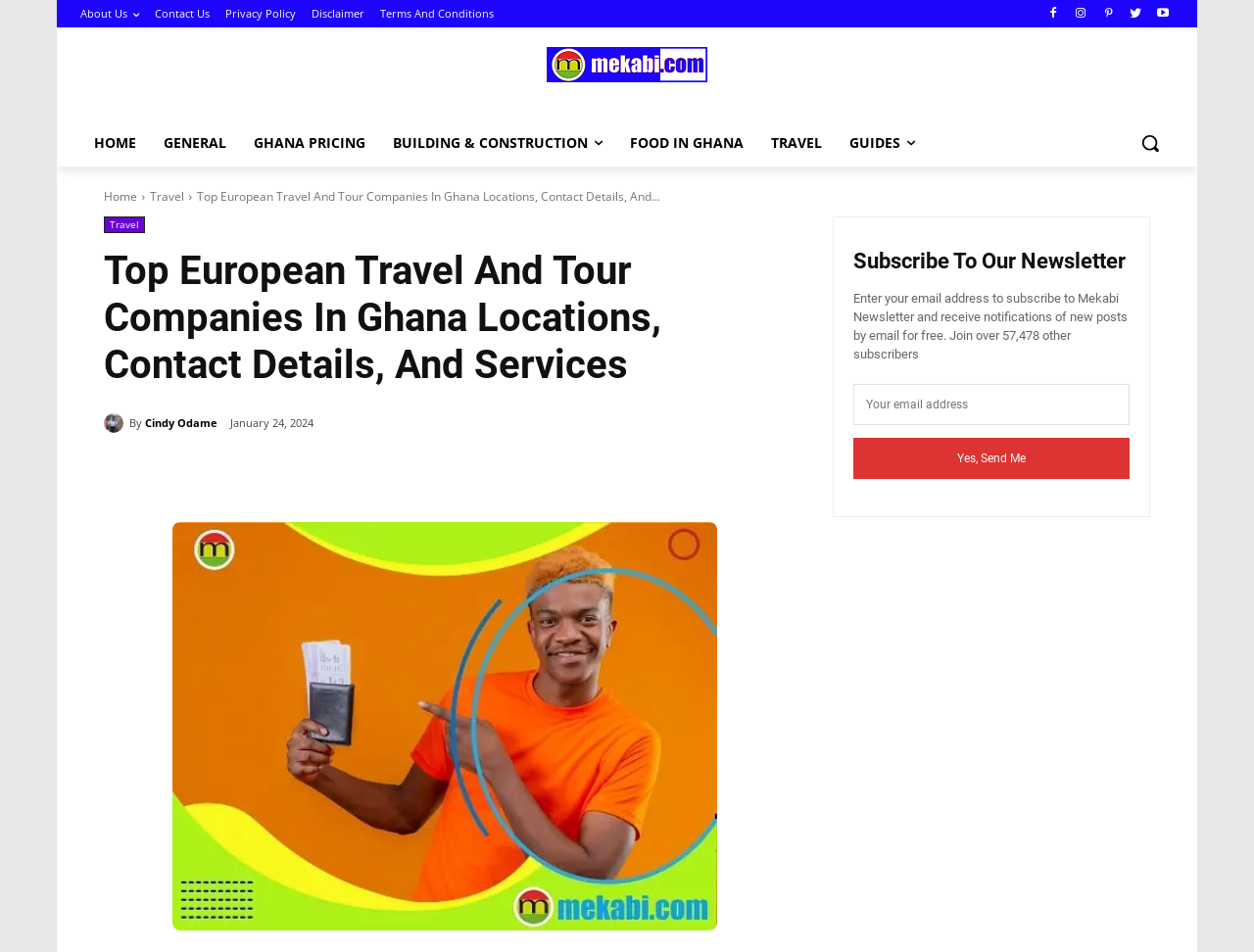Produce an extensive caption that describes everything on the webpage.

This webpage is about top European travel and tour companies in Ghana, providing information on their locations, contact details, and services. At the top, there are several links to other pages, including "About Us", "Contact Us", "Privacy Policy", and "Terms And Conditions", aligned horizontally. On the top-right corner, there are social media links represented by icons. 

Below these links, there is a logo on the left, accompanied by a horizontal navigation menu with links to "HOME", "GENERAL", "GHANA PRICING", and other categories. On the right side of the navigation menu, there is a search button with a magnifying glass icon.

The main content of the webpage starts with a heading that repeats the title of the webpage. Below the heading, there is a brief description of the article, followed by the author's name, "Cindy Odame", and the publication date, "January 24, 2024". 

The article itself is divided into sections, with a prominent section titled "How Much Does It Cost To Get A Ghana Visa" featuring an image. 

On the right side of the webpage, there is a subscription section with a heading "Subscribe To Our Newsletter". This section contains a brief description of the newsletter and a form to enter an email address to subscribe.